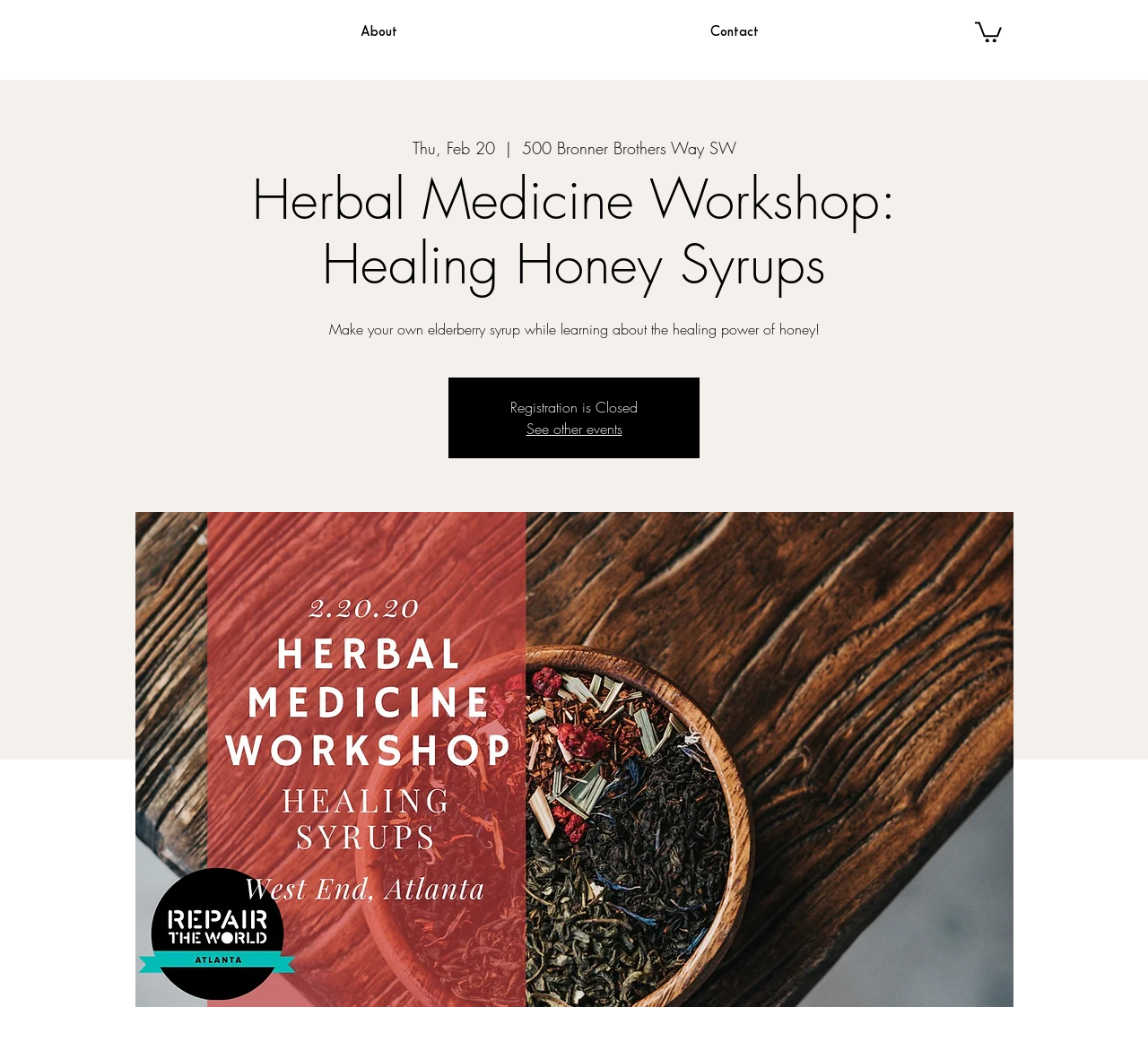What is the date of the workshop?
Answer briefly with a single word or phrase based on the image.

Thu, Feb 20